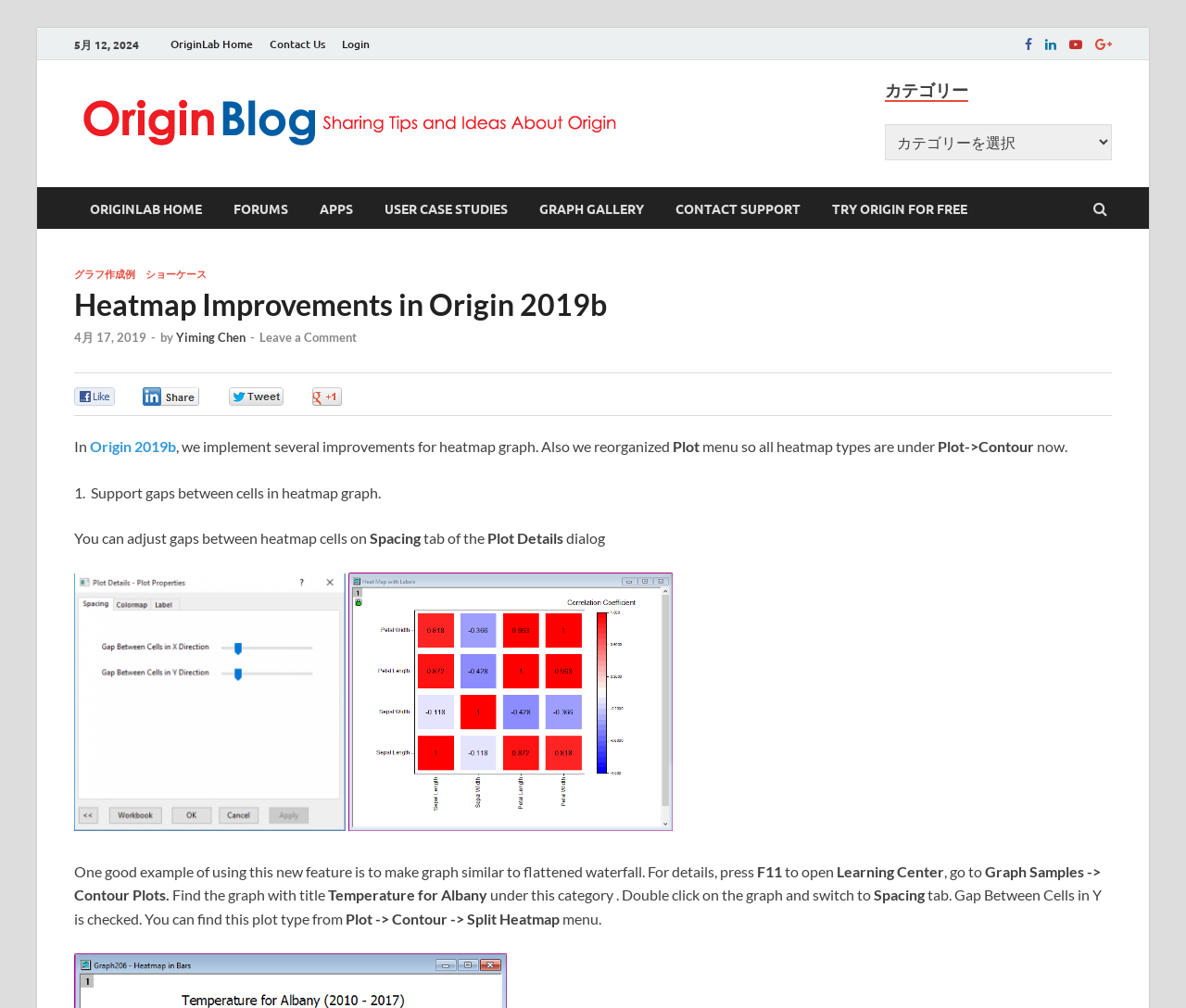Given the description of a UI element: "Try Origin for Free", identify the bounding box coordinates of the matching element in the webpage screenshot.

[0.688, 0.186, 0.829, 0.227]